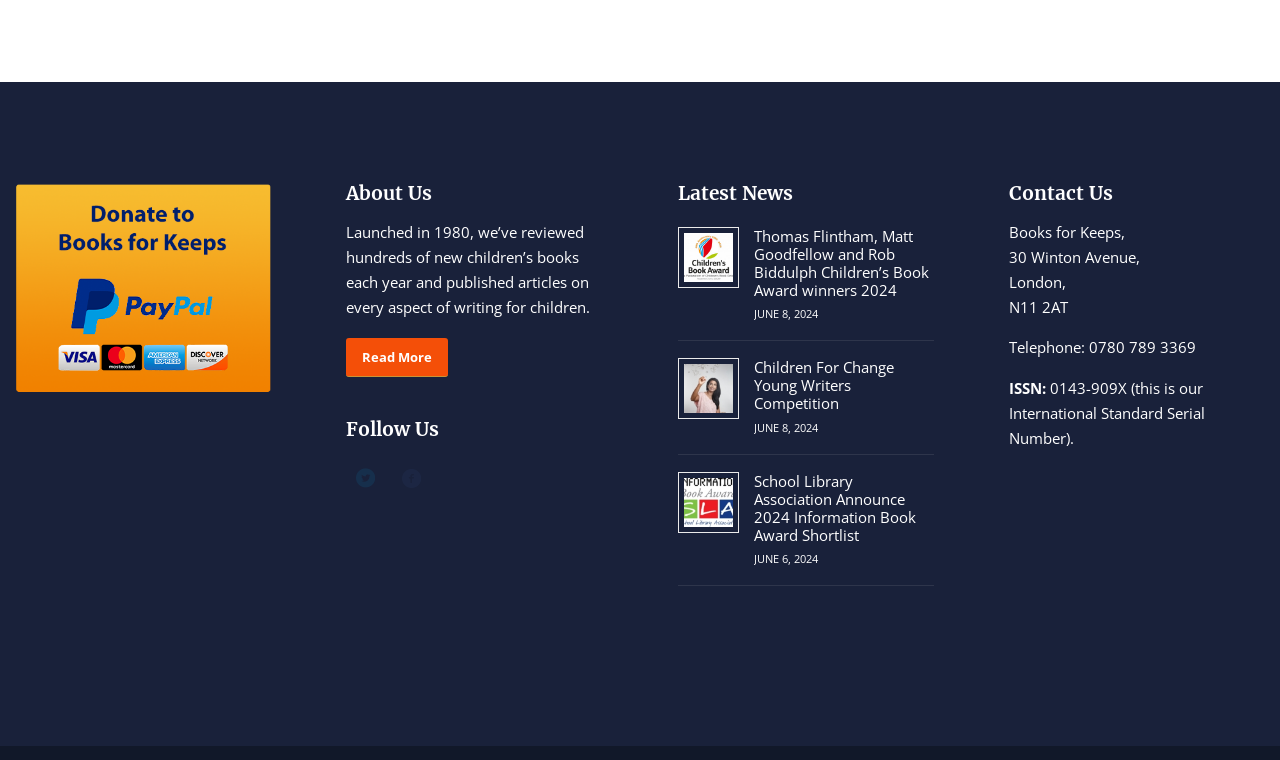How many articles are listed in the 'Latest News' section?
Refer to the image and provide a thorough answer to the question.

The 'Latest News' section of the webpage lists three articles, each with a heading and a link to the full article. The articles are 'Thomas Flintham, Matt Goodfellow and Rob Biddulph Children’s Book Award winners 2024', 'Children For Change Young Writers Competition', and 'School Library Association Announce 2024 Information Book Award Shortlist'.